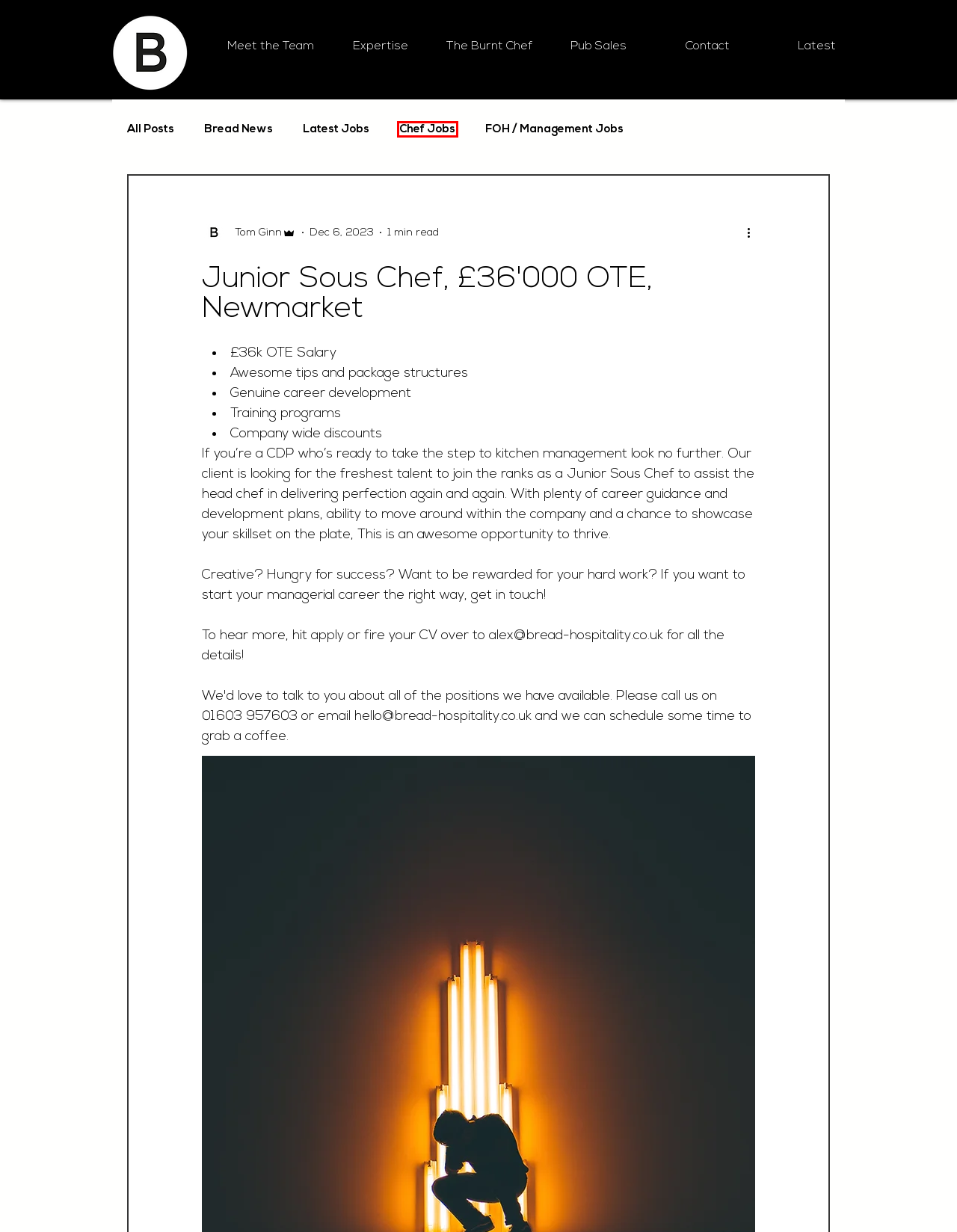Look at the screenshot of a webpage with a red bounding box and select the webpage description that best corresponds to the new page after clicking the element in the red box. Here are the options:
A. Latest | Bread Hospitality
B. Bread News
C. Meet the Team  | Bread Hospitality
D. Latest Jobs
E. FOH / Management Jobs
F. Chef Jobs
G. Contact | Bread Hospitality
H. Pub Sales | Bread Hospitality

F